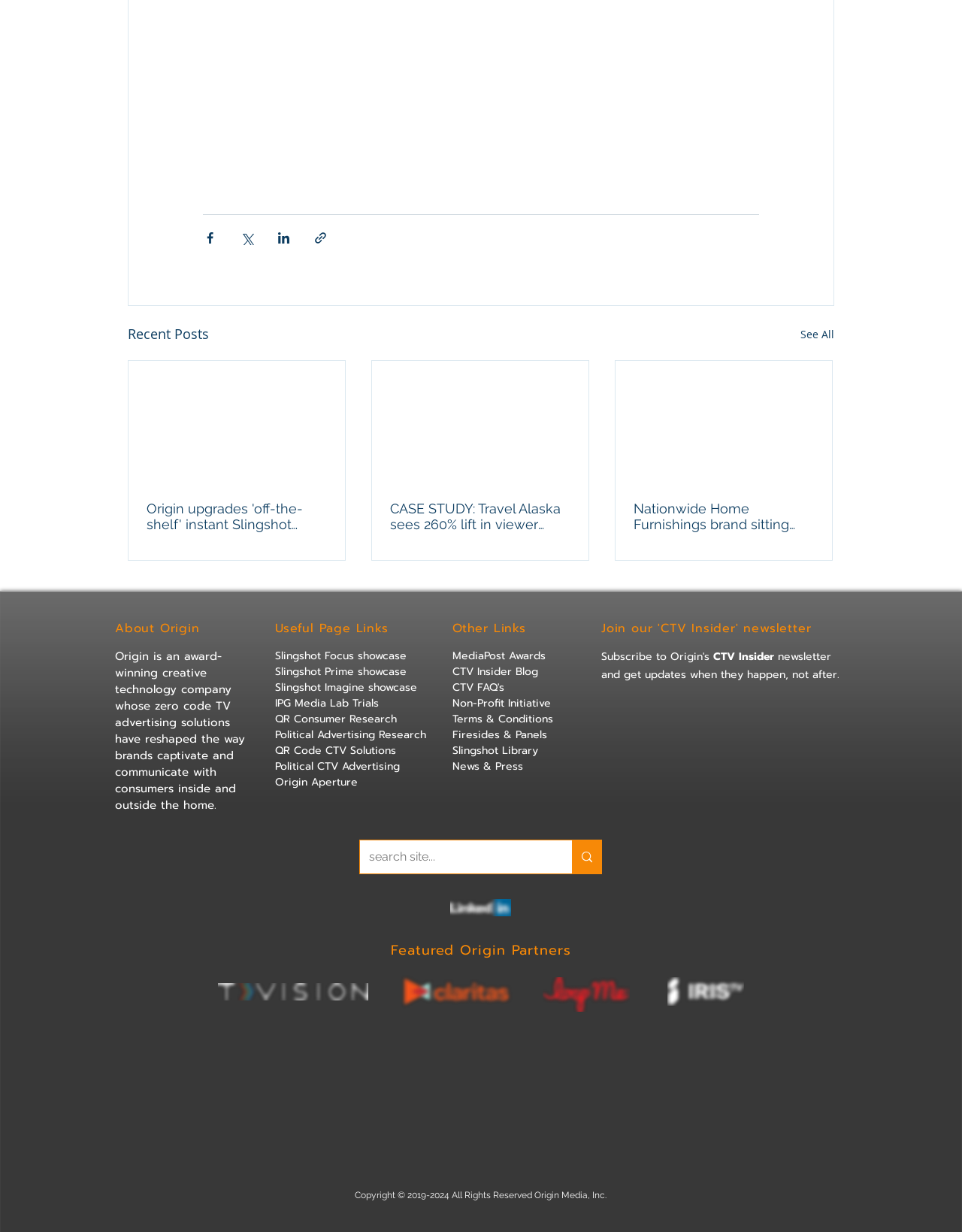What is the company name mentioned in the footer?
Deliver a detailed and extensive answer to the question.

I looked at the footer section and found the company name 'Origin Media, Inc.' mentioned in the copyright notice.